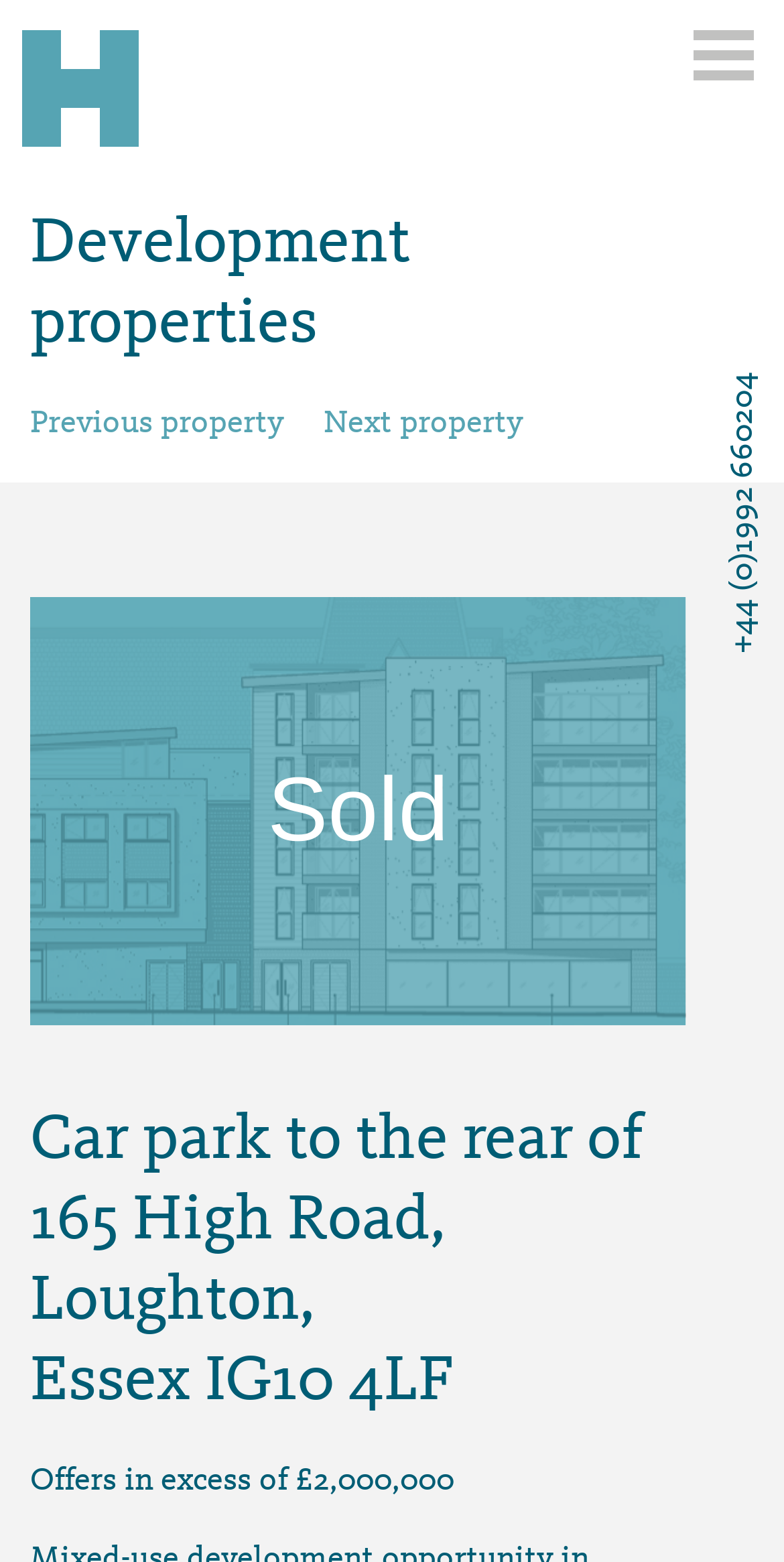Locate and provide the bounding box coordinates for the HTML element that matches this description: "+44 (0)1992 660204".

[0.923, 0.238, 0.974, 0.418]